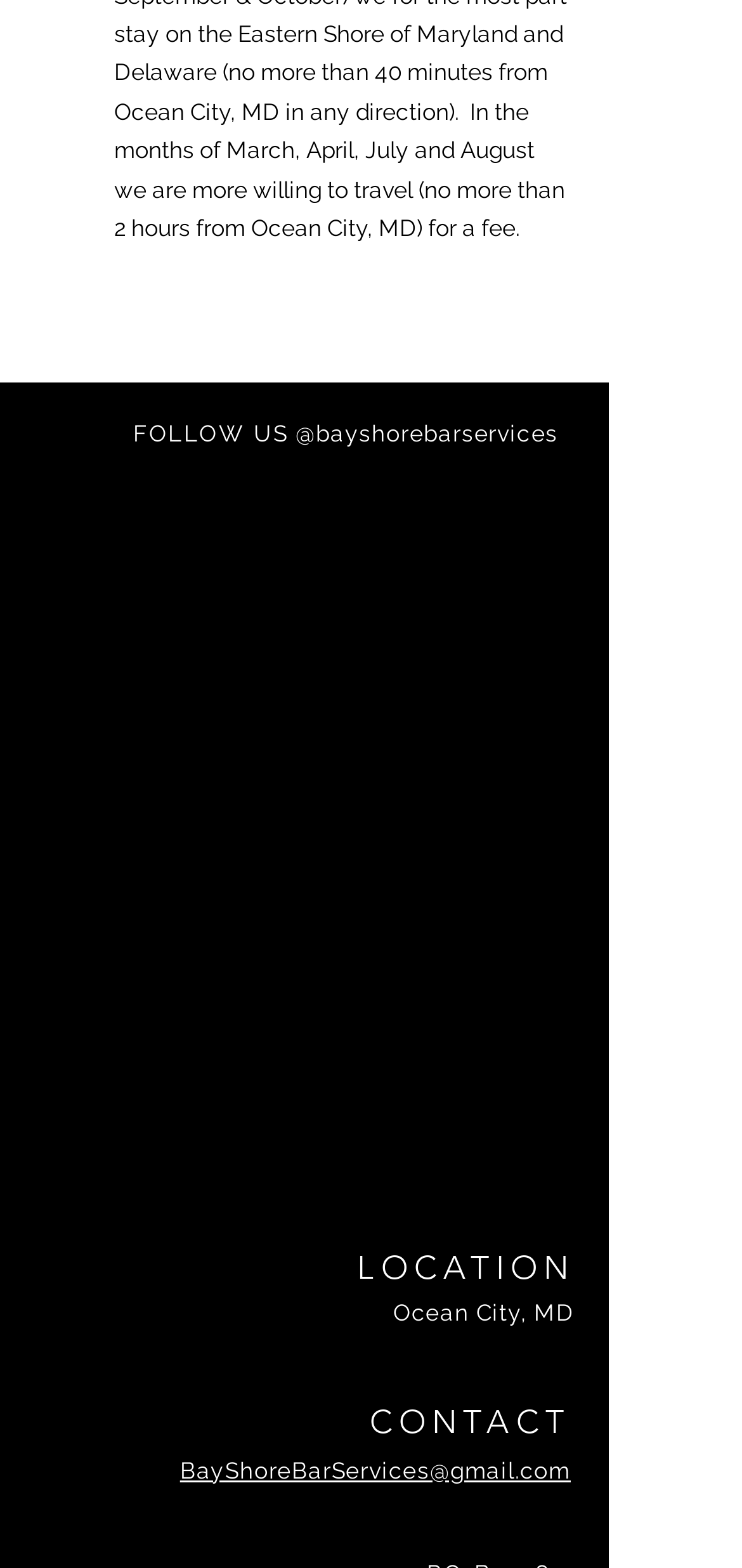Using the element description aria-label="Grey Instagram Icon", predict the bounding box coordinates for the UI element. Provide the coordinates in (top-left x, top-left y, bottom-right x, bottom-right y) format with values ranging from 0 to 1.

[0.041, 0.265, 0.097, 0.291]